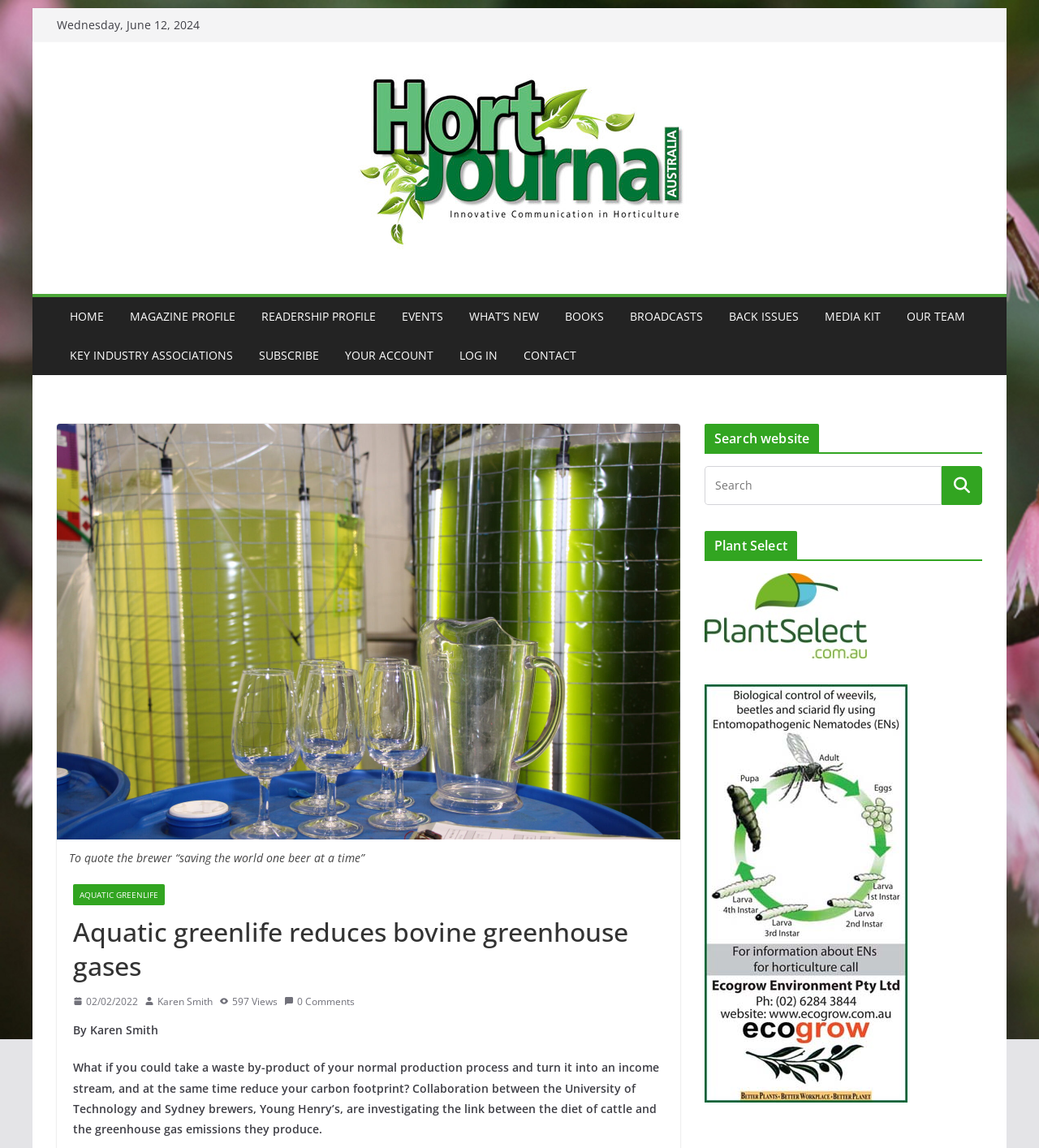What is the name of the university mentioned in the article?
Based on the screenshot, respond with a single word or phrase.

University of Technology